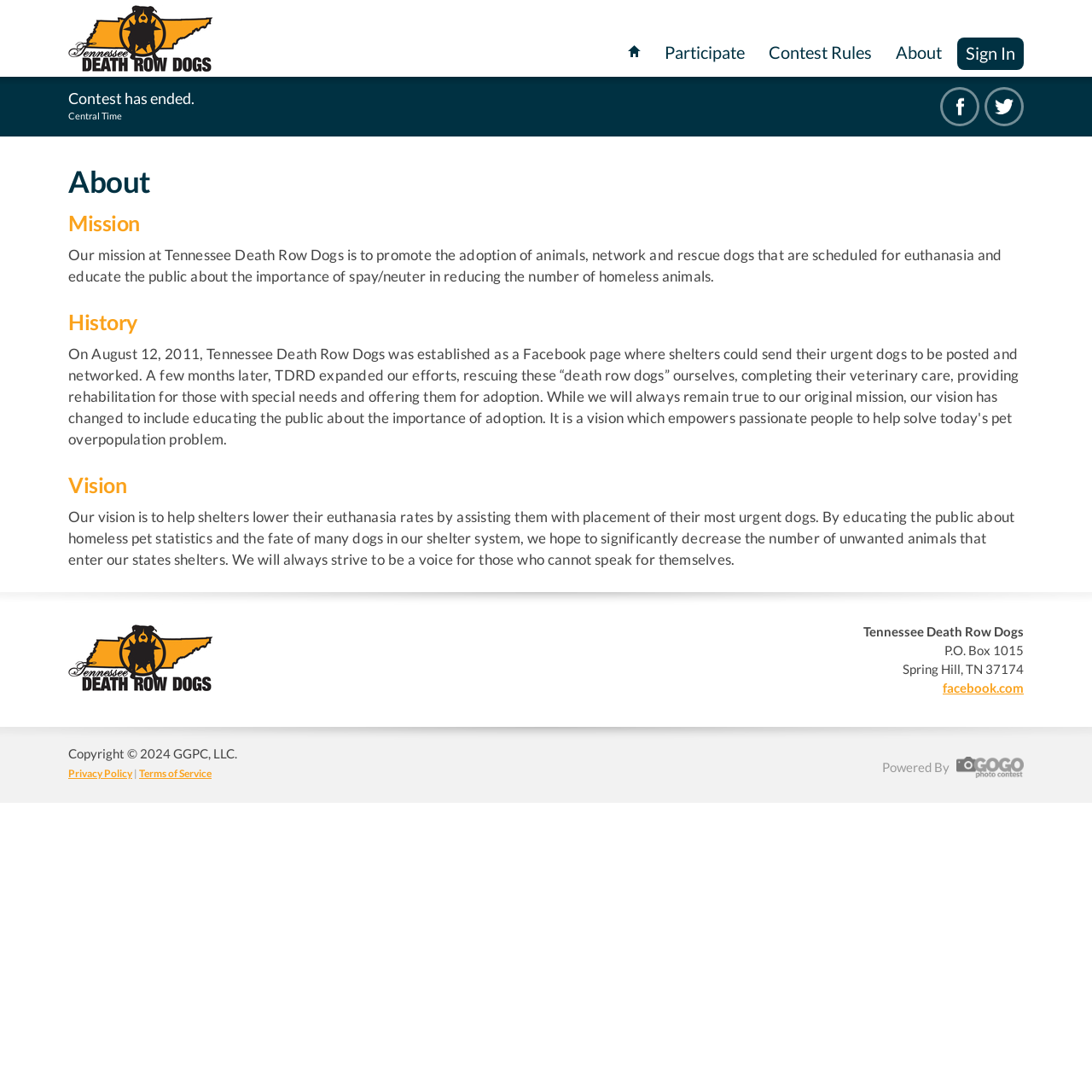Please provide the bounding box coordinates for the UI element as described: "Terms of Service". The coordinates must be four floats between 0 and 1, represented as [left, top, right, bottom].

[0.127, 0.702, 0.194, 0.714]